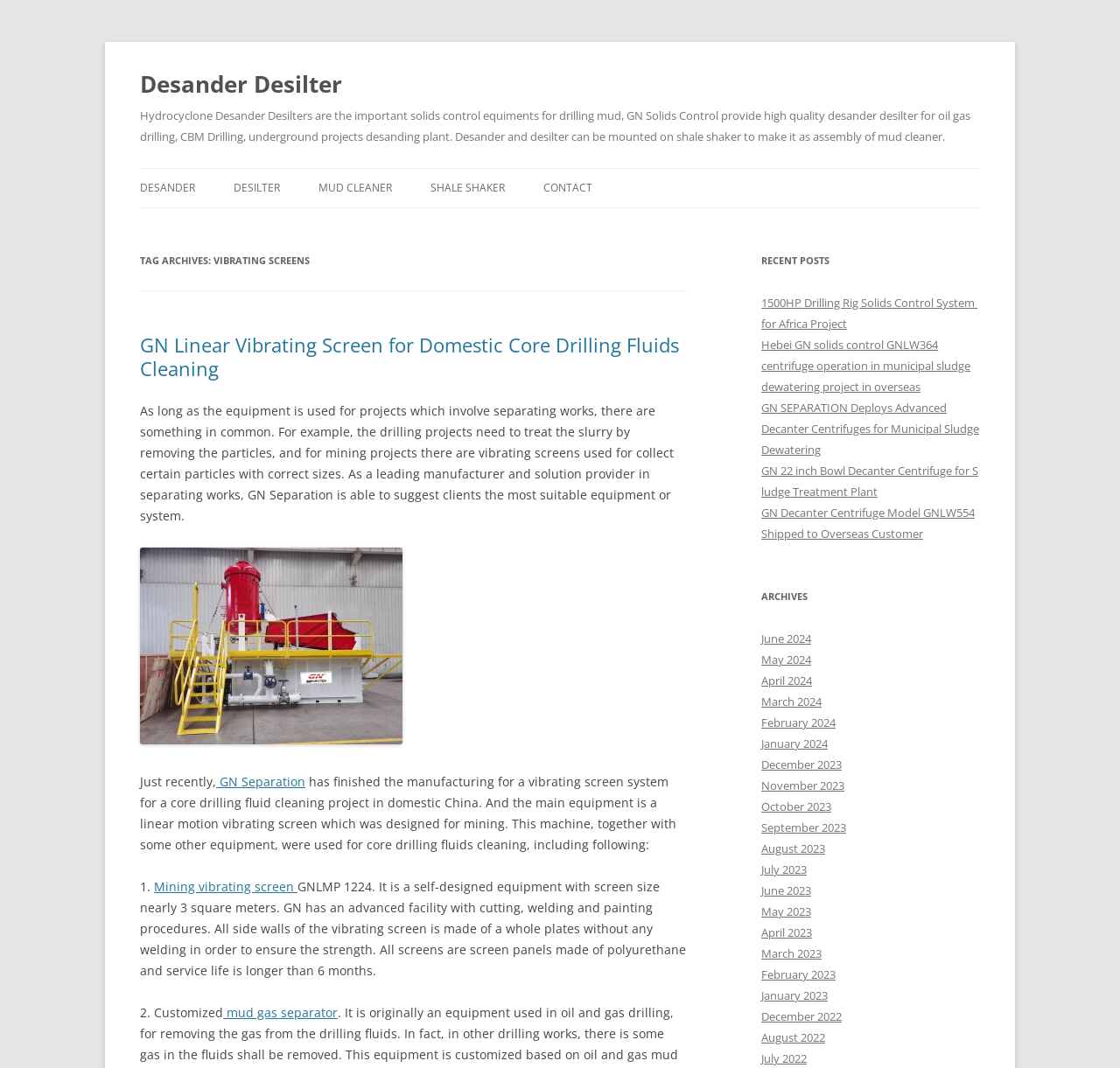What is GN Separation?
Based on the image, answer the question with a single word or brief phrase.

Manufacturer and solution provider